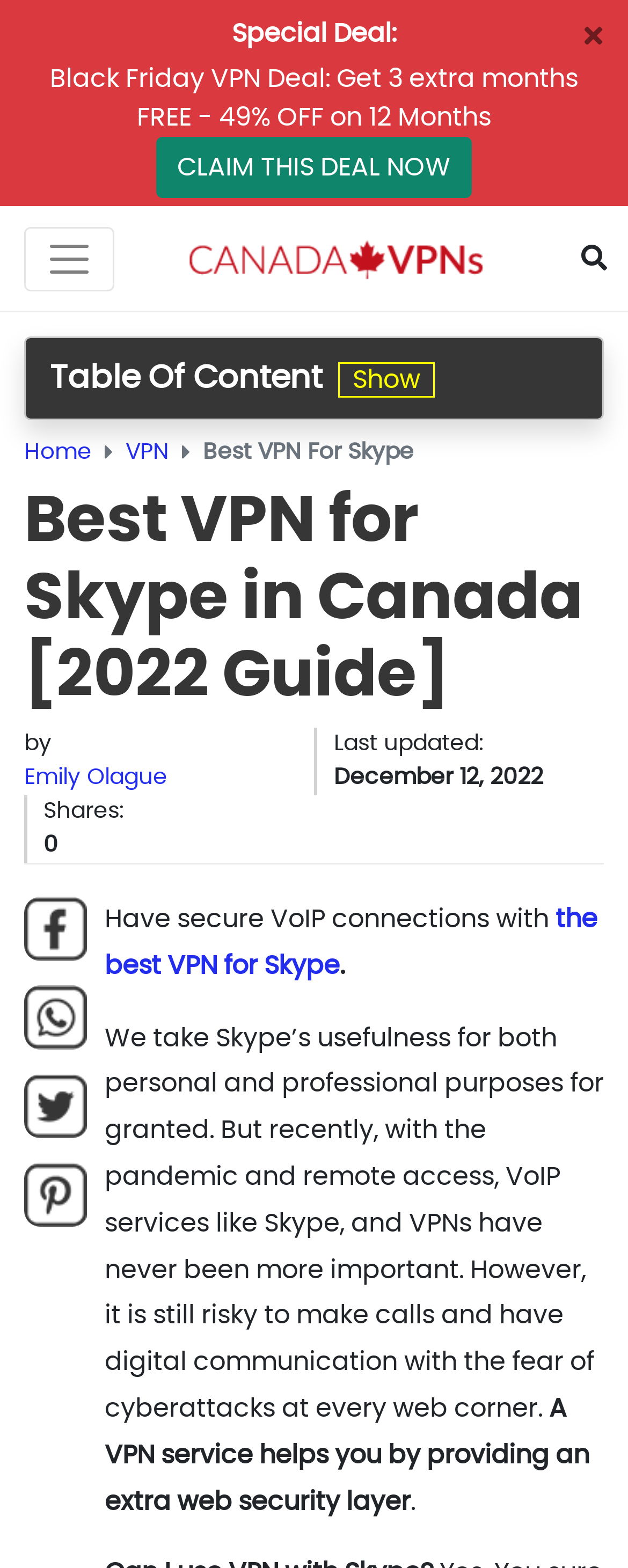What is the recommended VPN for Skype?
Based on the image content, provide your answer in one word or a short phrase.

ExpressVPN